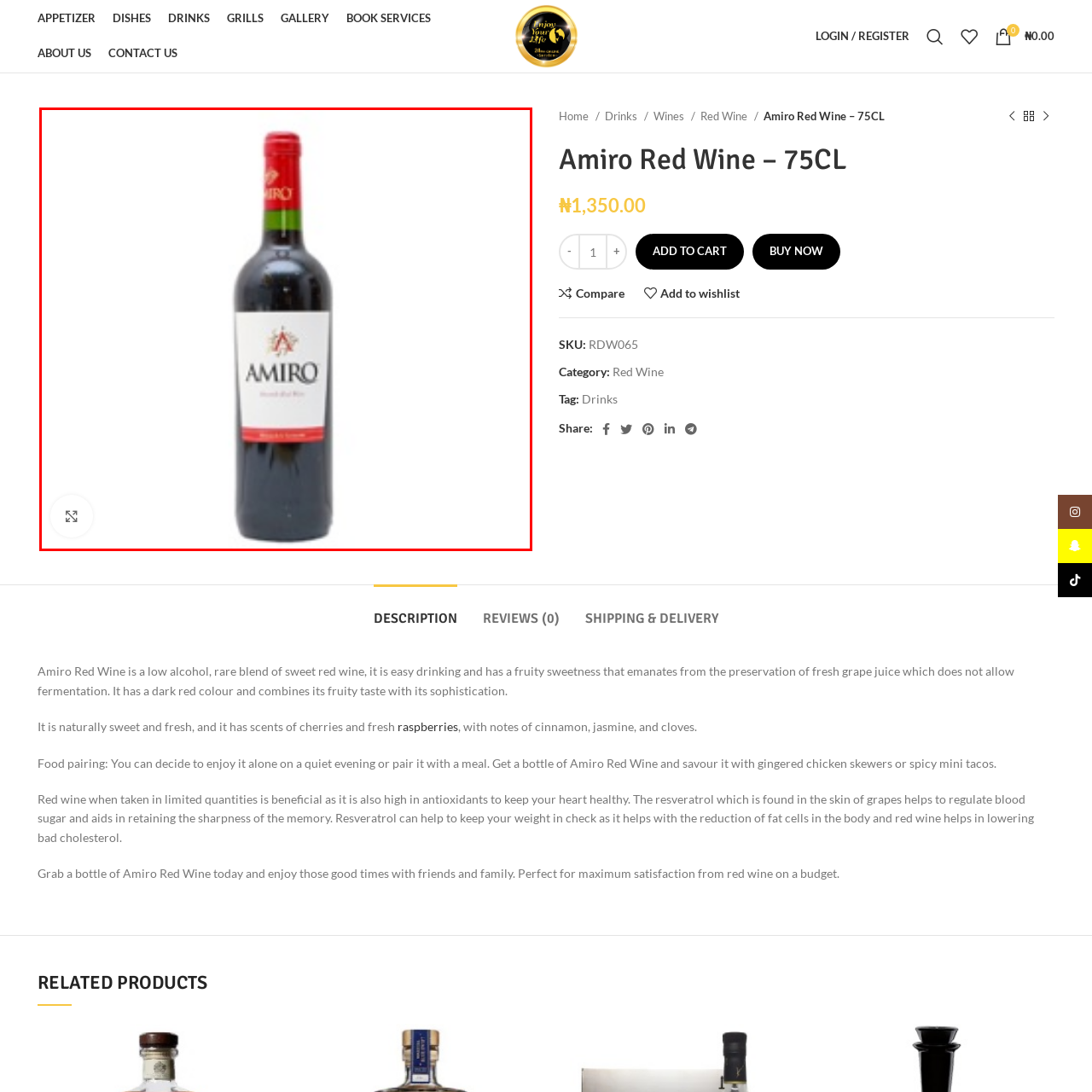Detail the visual elements present in the red-framed section of the image.

This image features a bottle of Amiro Red Wine, elegantly showcasing its distinctive design and branding. The bottle is capped with a bright red top, complementing the green foil that embellishes the neck. The body of the bottle displays a clean, white label prominently featuring the name "AMIRO" in bold, black lettering, suggesting quality and sophistication. Below the name, a red stripe adds a touch of color and style, enhancing its visual appeal. This particular variant is noted for being a sweet red wine, characterized by its fruity flavor profile, which includes hints of cherries and fresh raspberries, complemented by underlying notes of cinnamon and jasmine. Perfect for casual gatherings or pairs well with diverse meals, Amiro Red Wine offers a delightful choice for those seeking an enjoyable and budget-friendly wine experience.